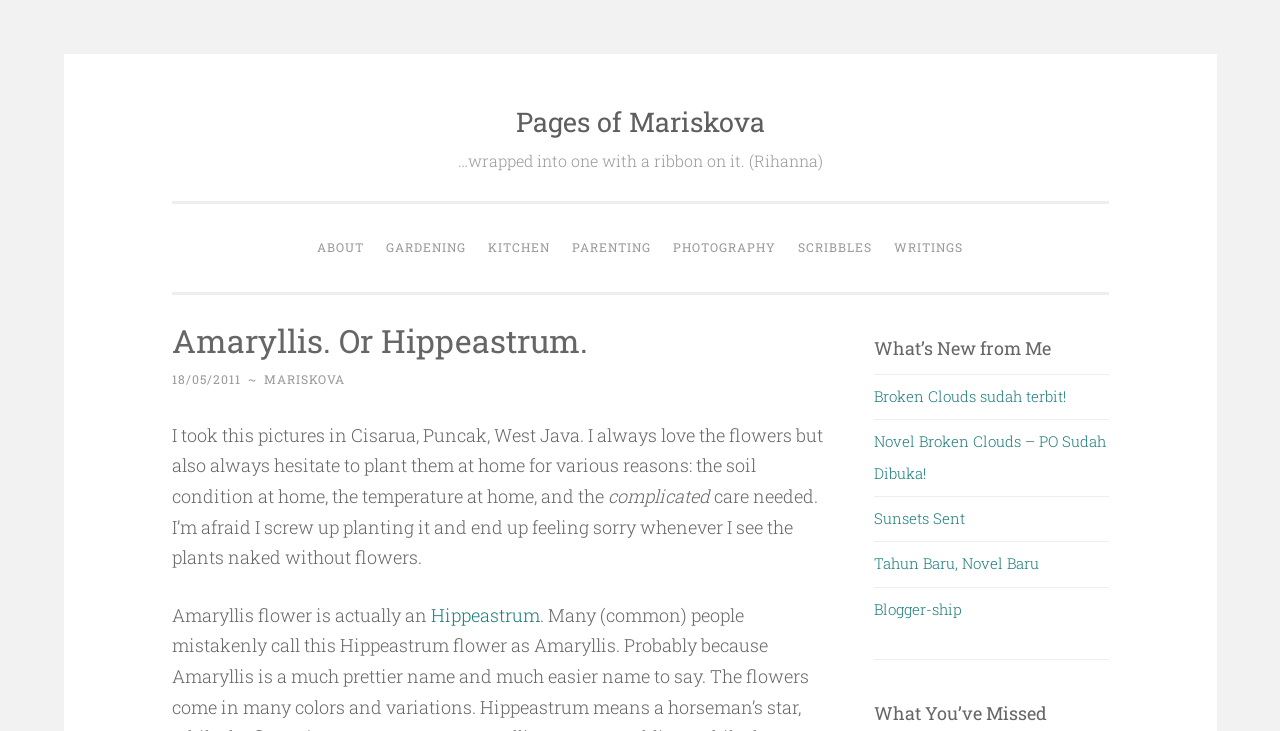What are the categories listed on the webpage?
Please provide a single word or phrase answer based on the image.

ABOUT, GARDENING, KITCHEN, PARENTING, PHOTOGRAPHY, SCRIBBLES, WRITINGS